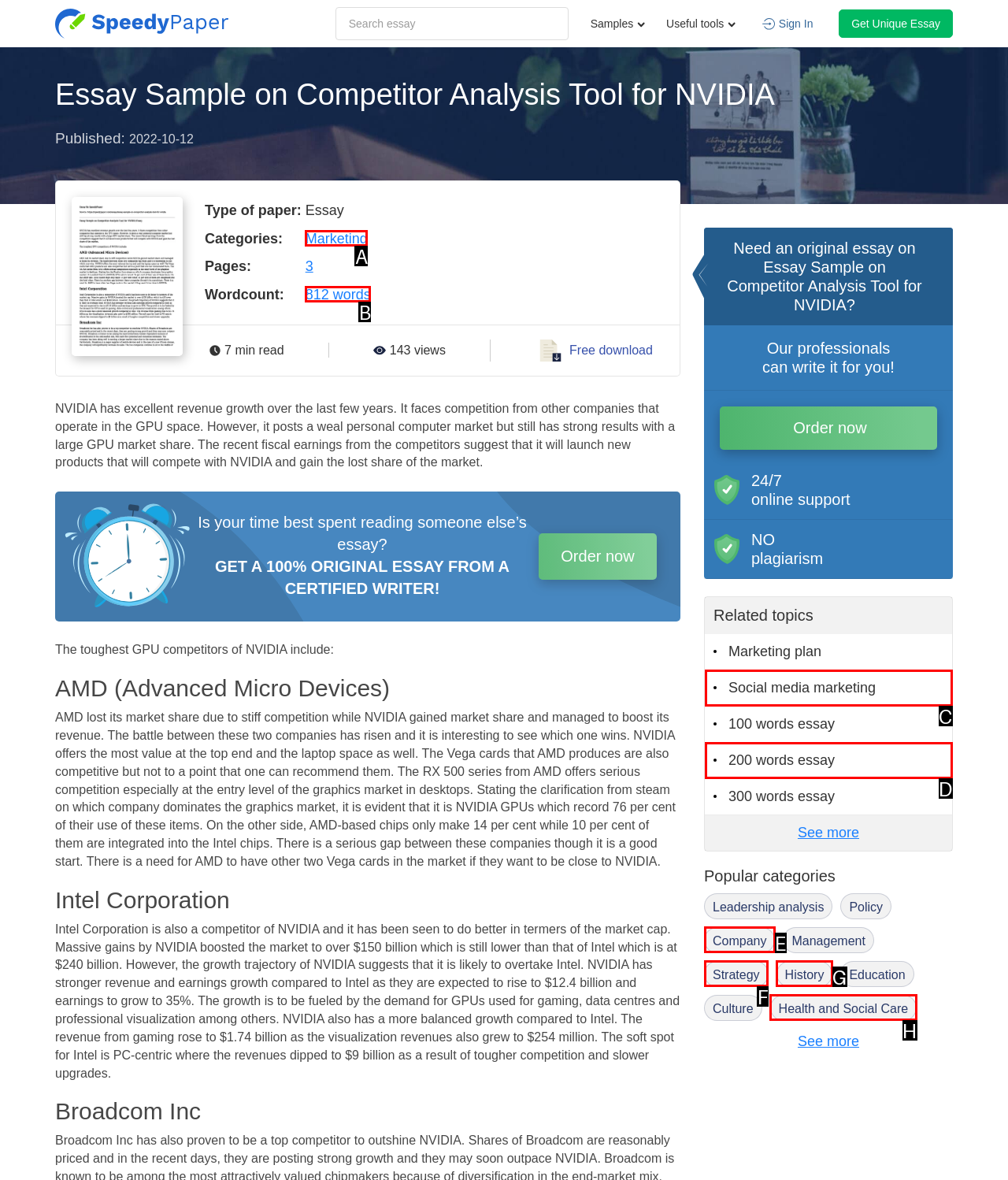Given the description: Company, pick the option that matches best and answer with the corresponding letter directly.

E